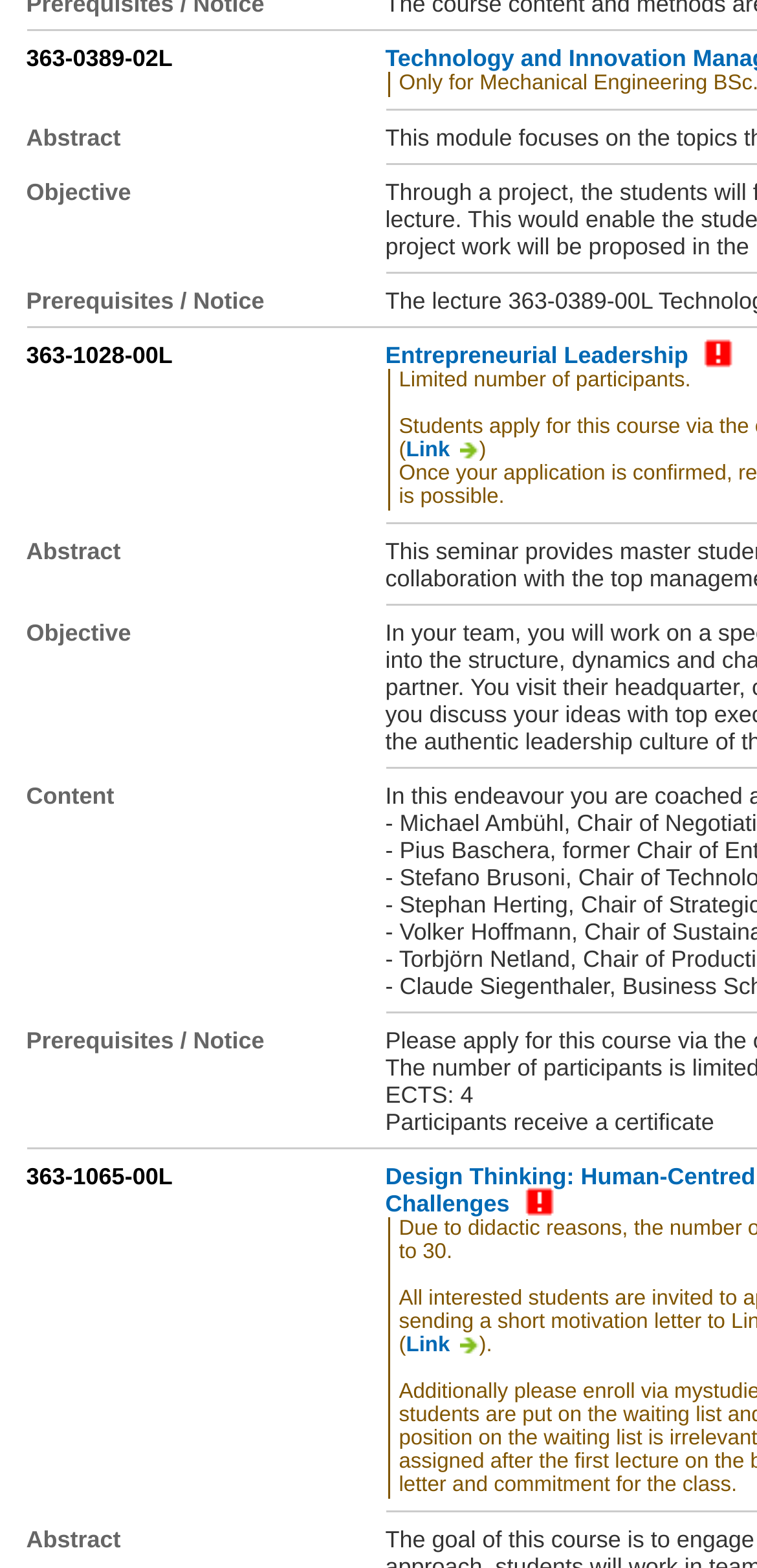Provide the bounding box coordinates of the HTML element this sentence describes: "Acne Keloidalis Nuchae 2".

None